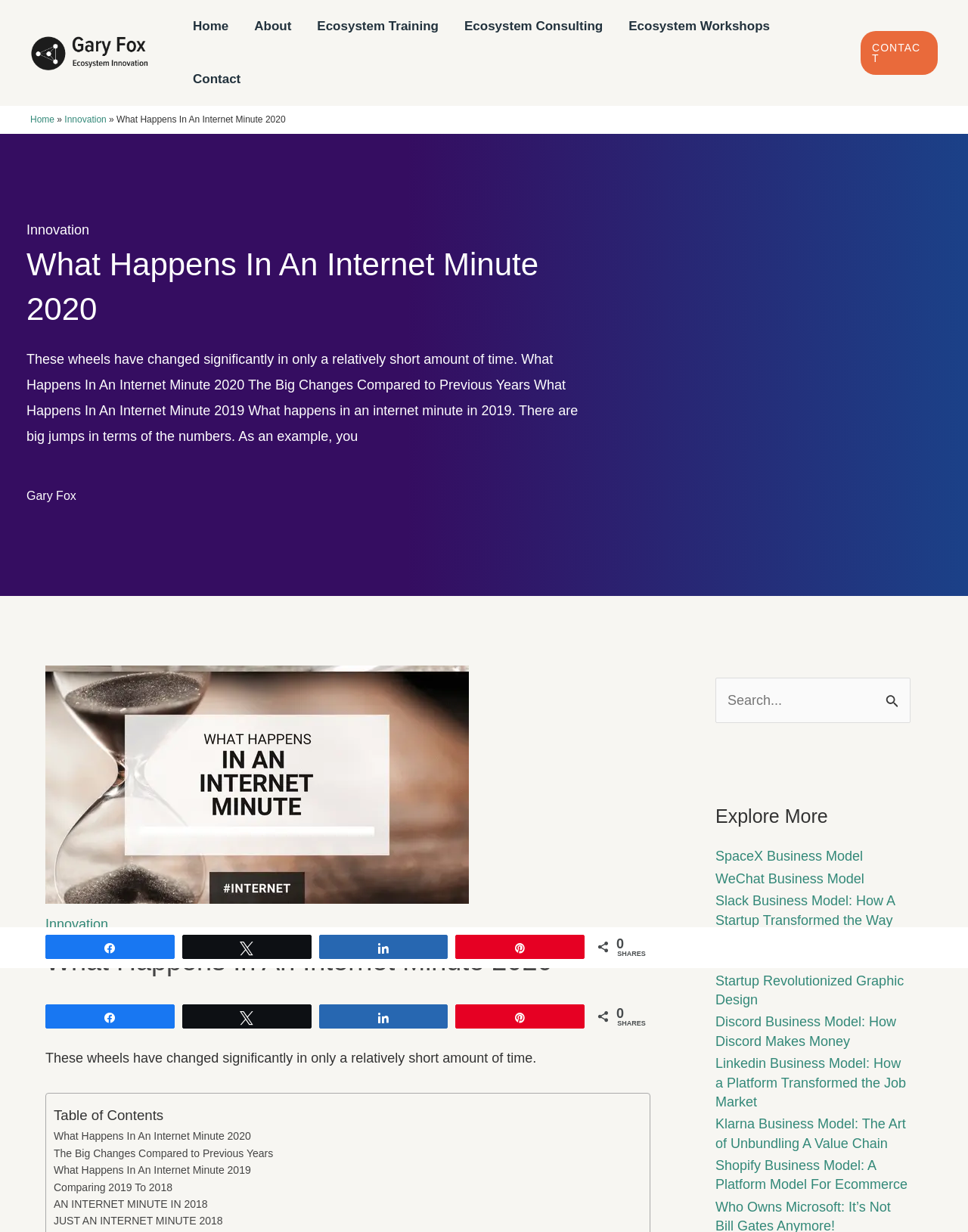Answer the following query with a single word or phrase:
What is the name of the logo in the top left corner?

Gary Fox